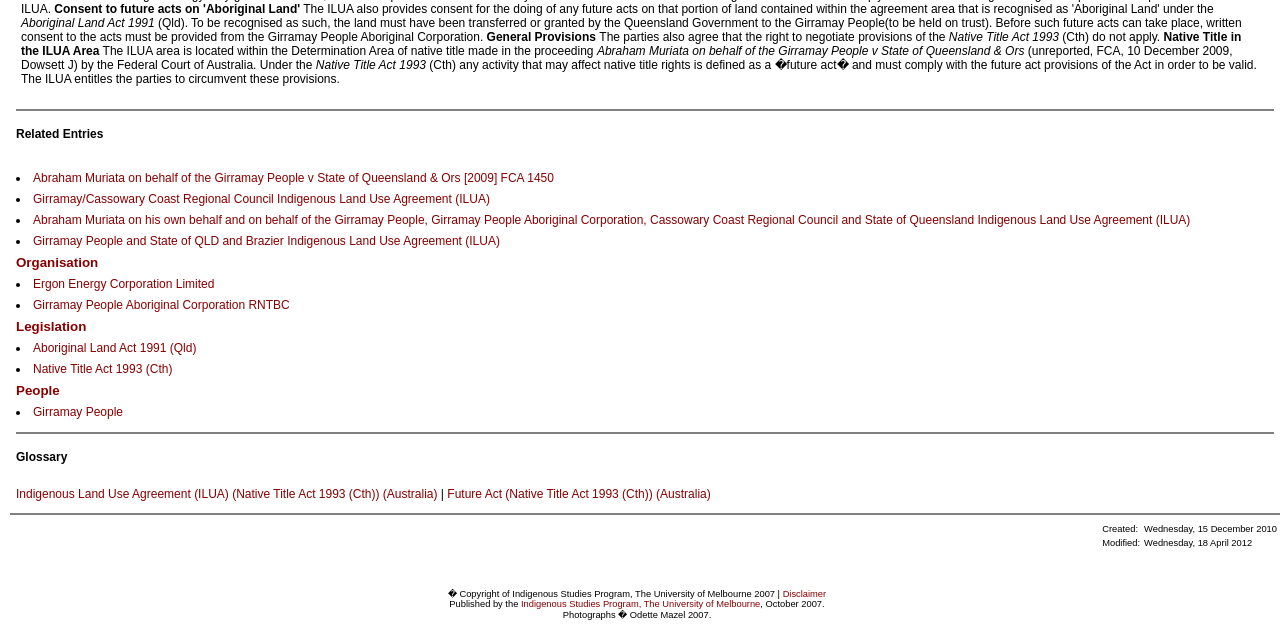Given the description: "Aboriginal Land Act 1991 (Qld)", determine the bounding box coordinates of the UI element. The coordinates should be formatted as four float numbers between 0 and 1, [left, top, right, bottom].

[0.026, 0.533, 0.153, 0.555]